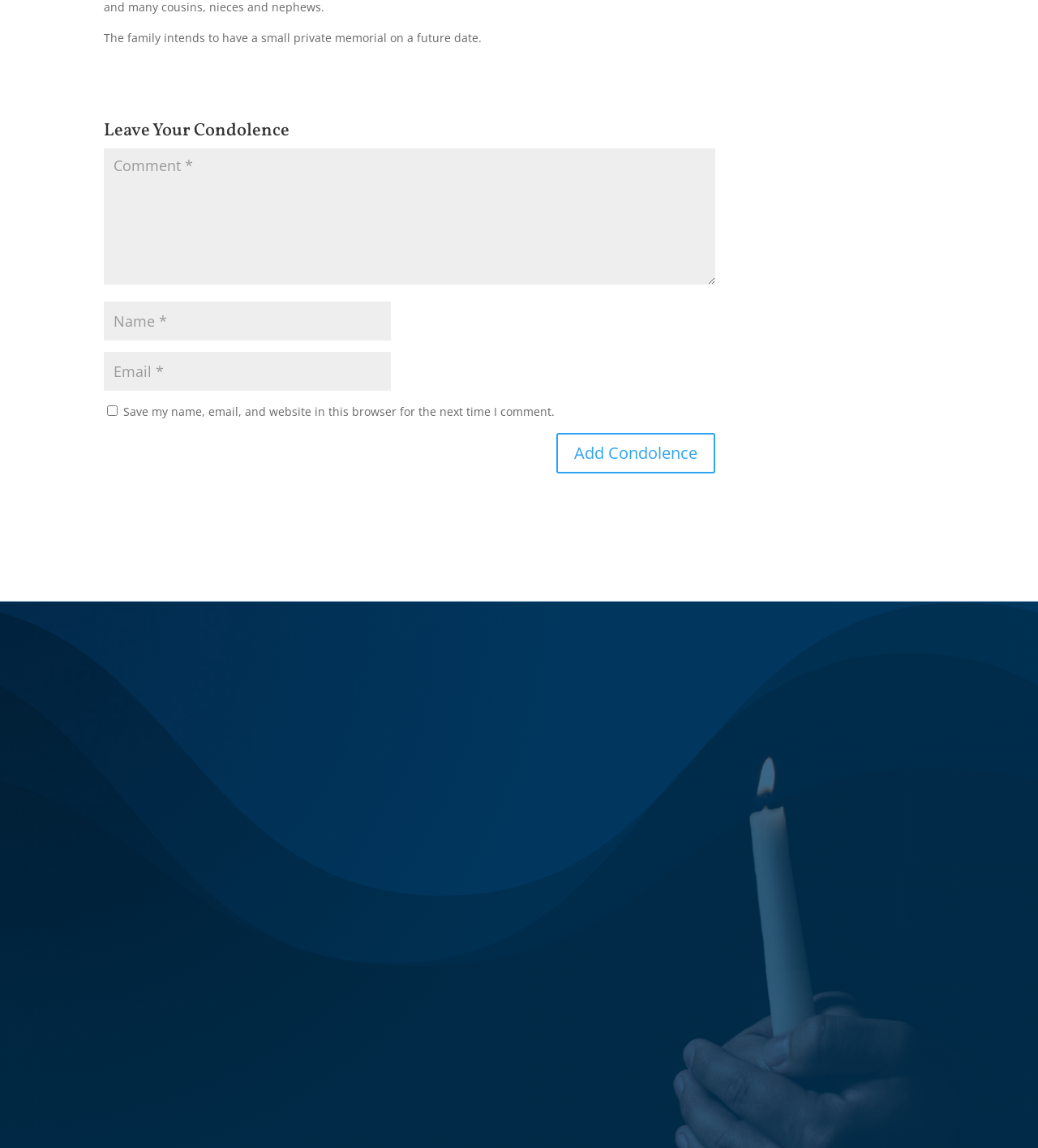Provide the bounding box coordinates of the area you need to click to execute the following instruction: "Visit the funeral home's Facebook page".

[0.128, 0.825, 0.239, 0.858]